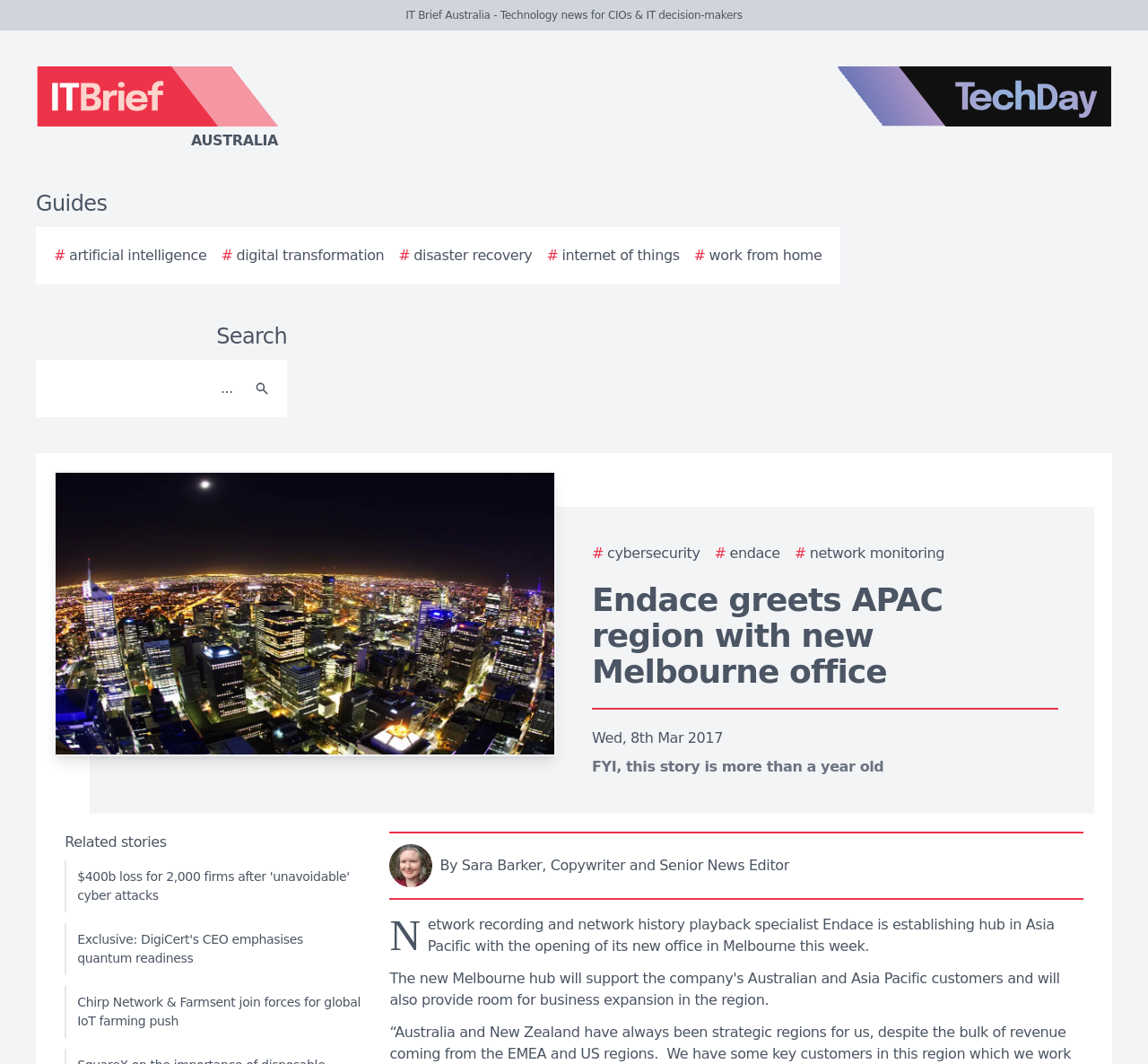Analyze the image and give a detailed response to the question:
What is the topic of the related story with the title 'Chirp Network & Farmsent join forces for global IoT farming push'?

The answer can be found in the link element with the text 'Chirp Network & Farmsent join forces for global IoT farming push' which is a related story to the main article.